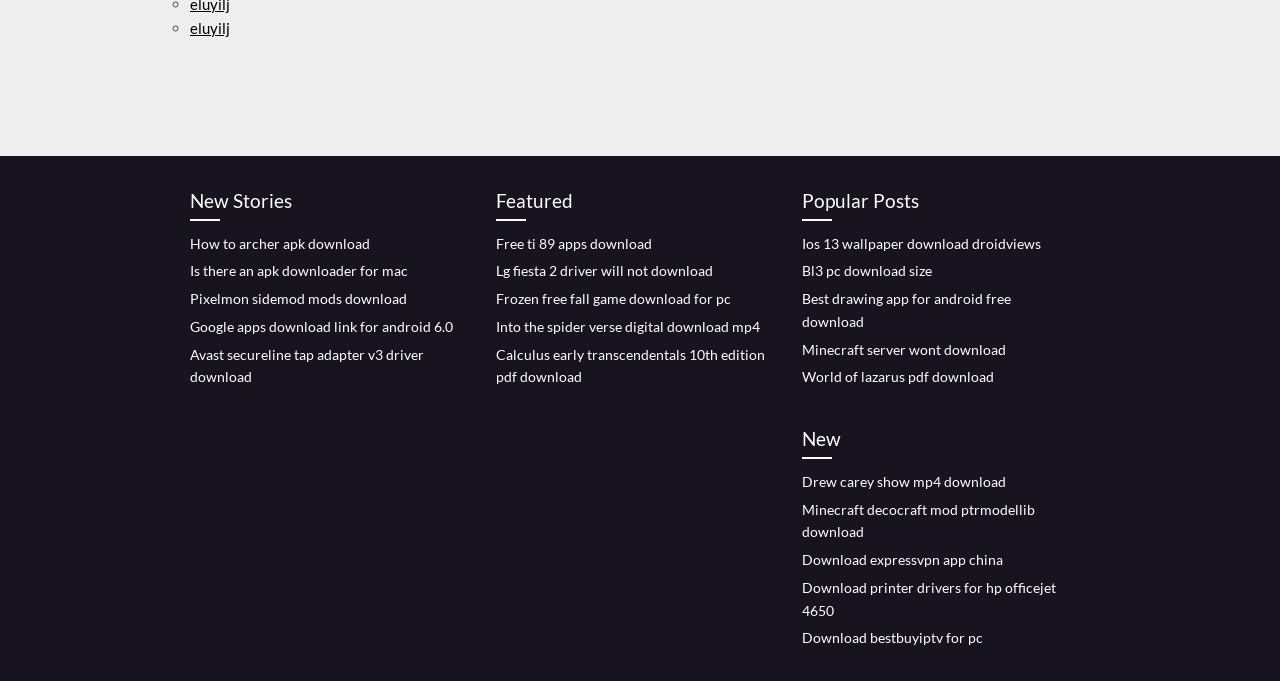Using the details from the image, please elaborate on the following question: How many links are under the 'Featured' category?

I counted the number of link elements under the 'Featured' heading, which has a bounding box coordinate of [0.388, 0.273, 0.598, 0.324]. There are 5 link elements with bounding box coordinates ranging from [0.388, 0.344, 0.509, 0.369] to [0.388, 0.507, 0.598, 0.566].